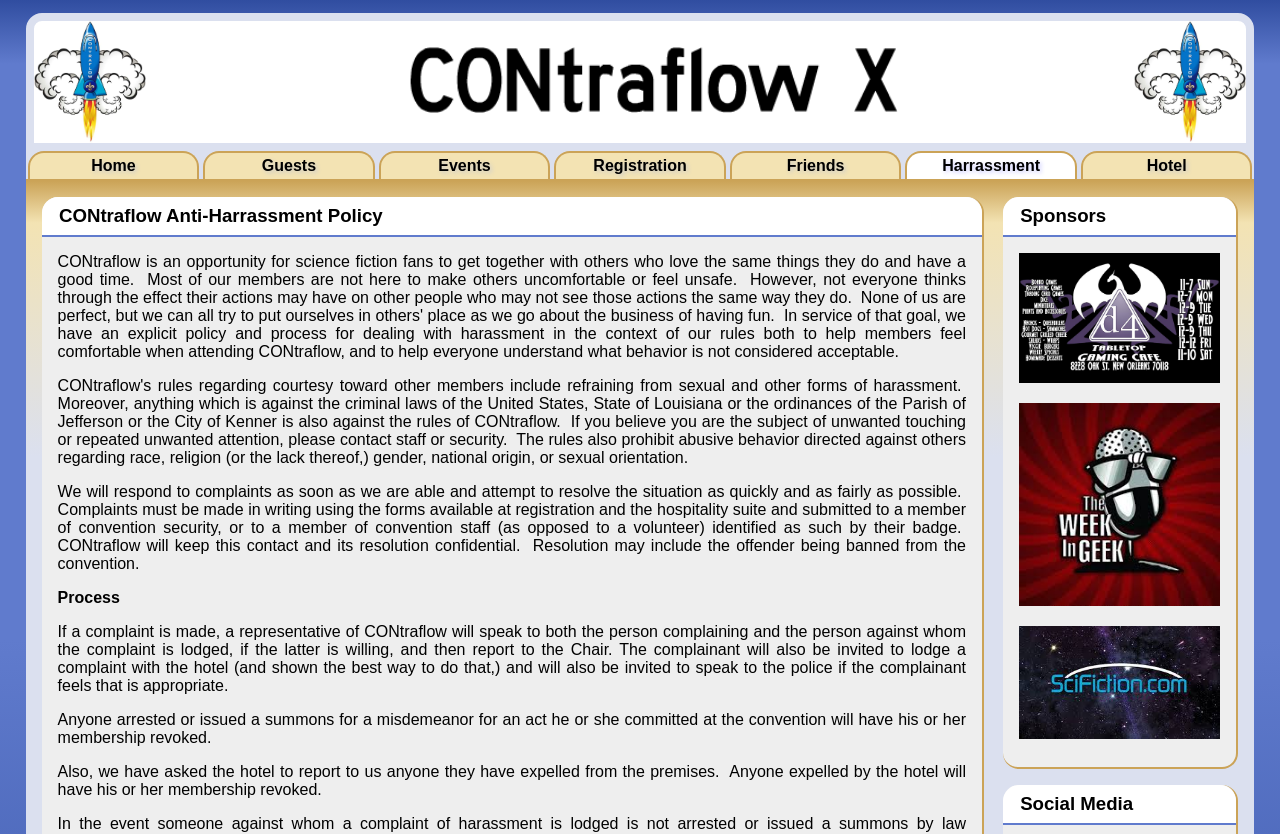Bounding box coordinates are specified in the format (top-left x, top-left y, bottom-right x, bottom-right y). All values are floating point numbers bounded between 0 and 1. Please provide the bounding box coordinate of the region this sentence describes: CONtraflow Anti-Harrassment Policy

[0.039, 0.234, 0.761, 0.283]